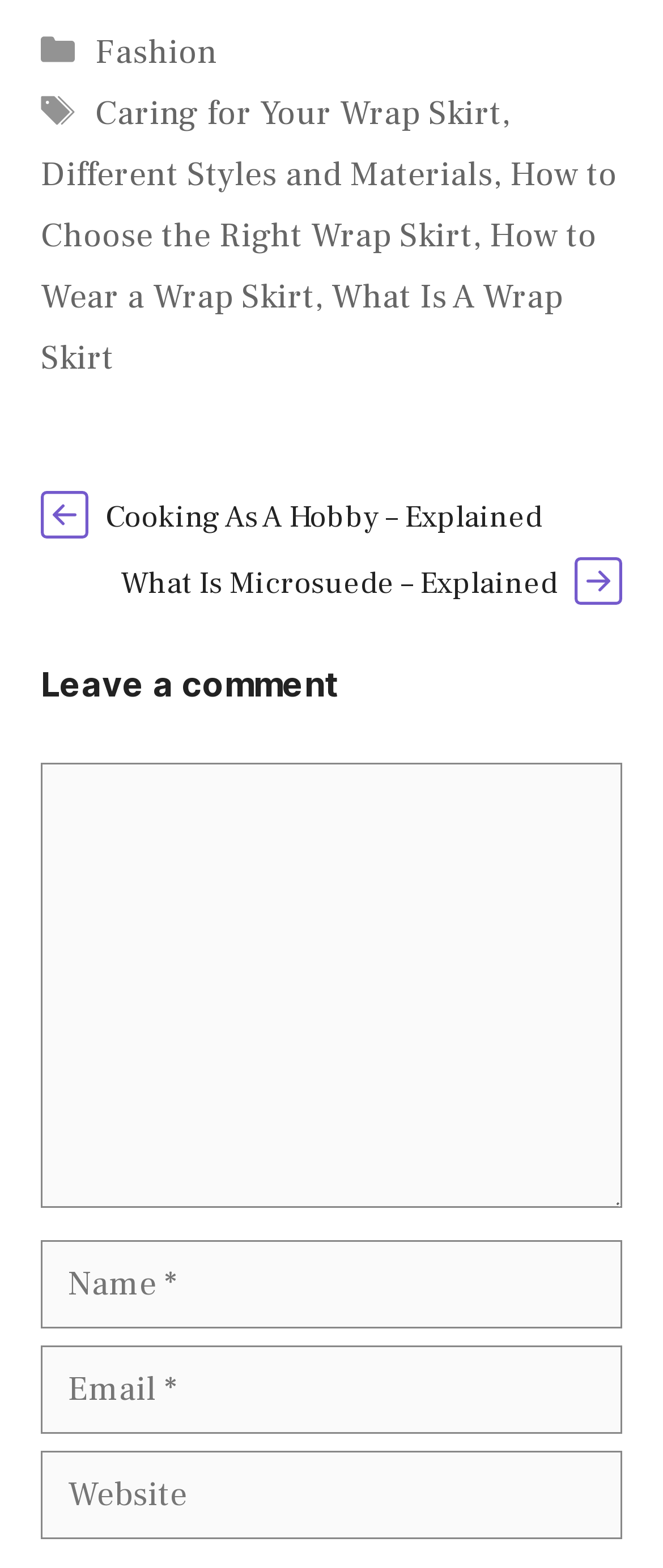How many textboxes are required?
Provide a detailed and extensive answer to the question.

There are three required textboxes on the webpage, which are 'Comment', 'Name', and 'Email'. These textboxes are located at coordinates [0.062, 0.486, 0.938, 0.77], [0.062, 0.791, 0.938, 0.847], and [0.062, 0.858, 0.938, 0.914] respectively.